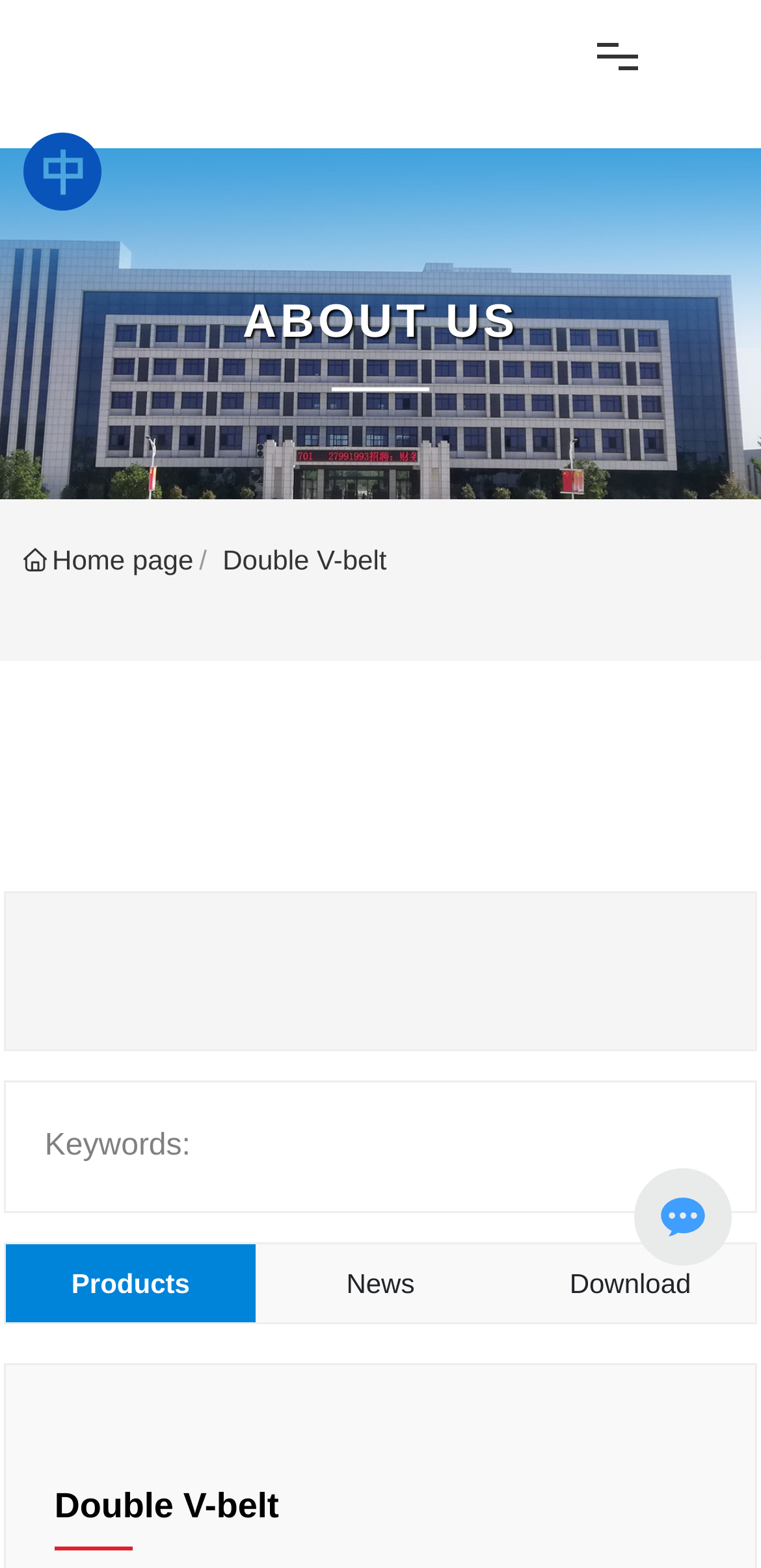Select the bounding box coordinates of the element I need to click to carry out the following instruction: "learn about technology".

[0.038, 0.286, 0.962, 0.361]